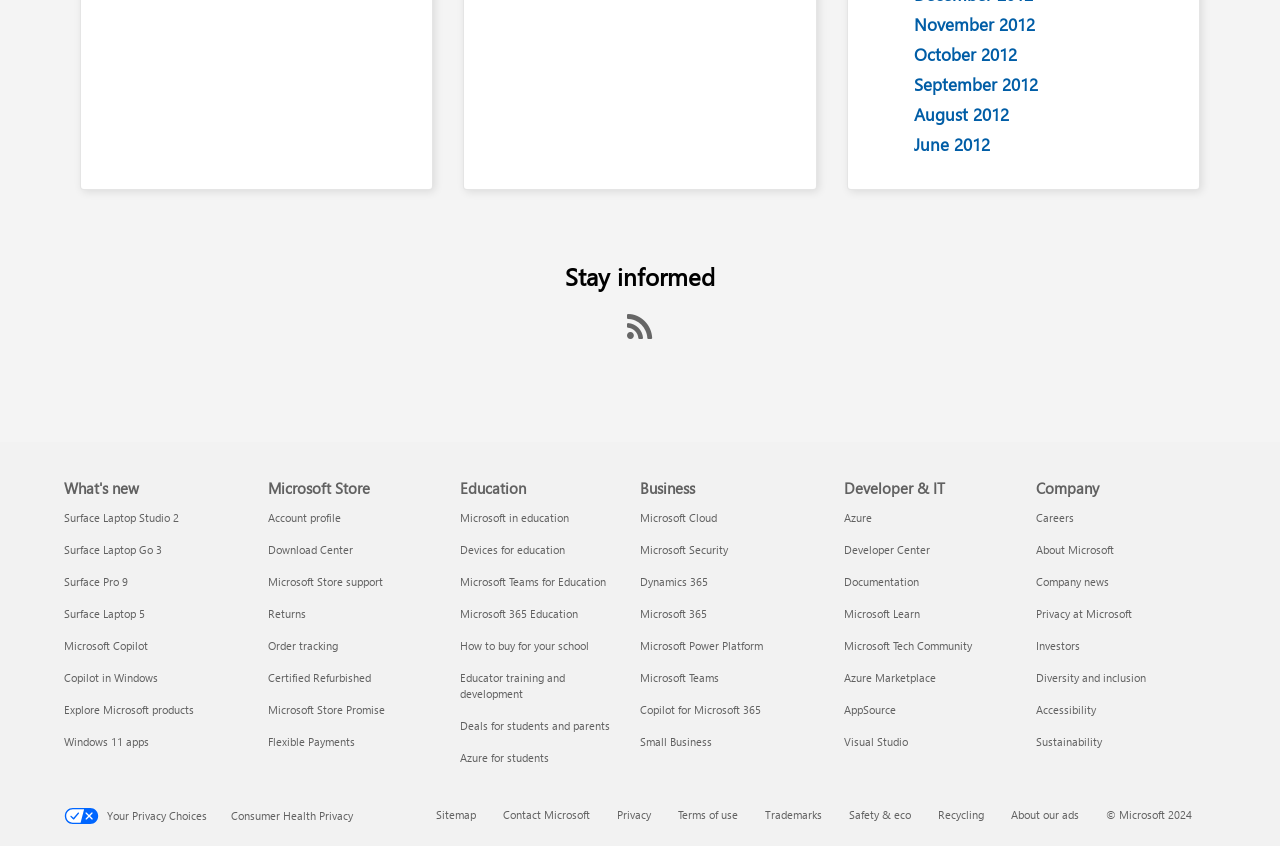Refer to the image and offer a detailed explanation in response to the question: What is the title of the section that contains links to Surface products?

I found a section with links to Surface products, such as Surface Laptop Studio 2 and Surface Pro 9, and the title of this section is 'What's new'.